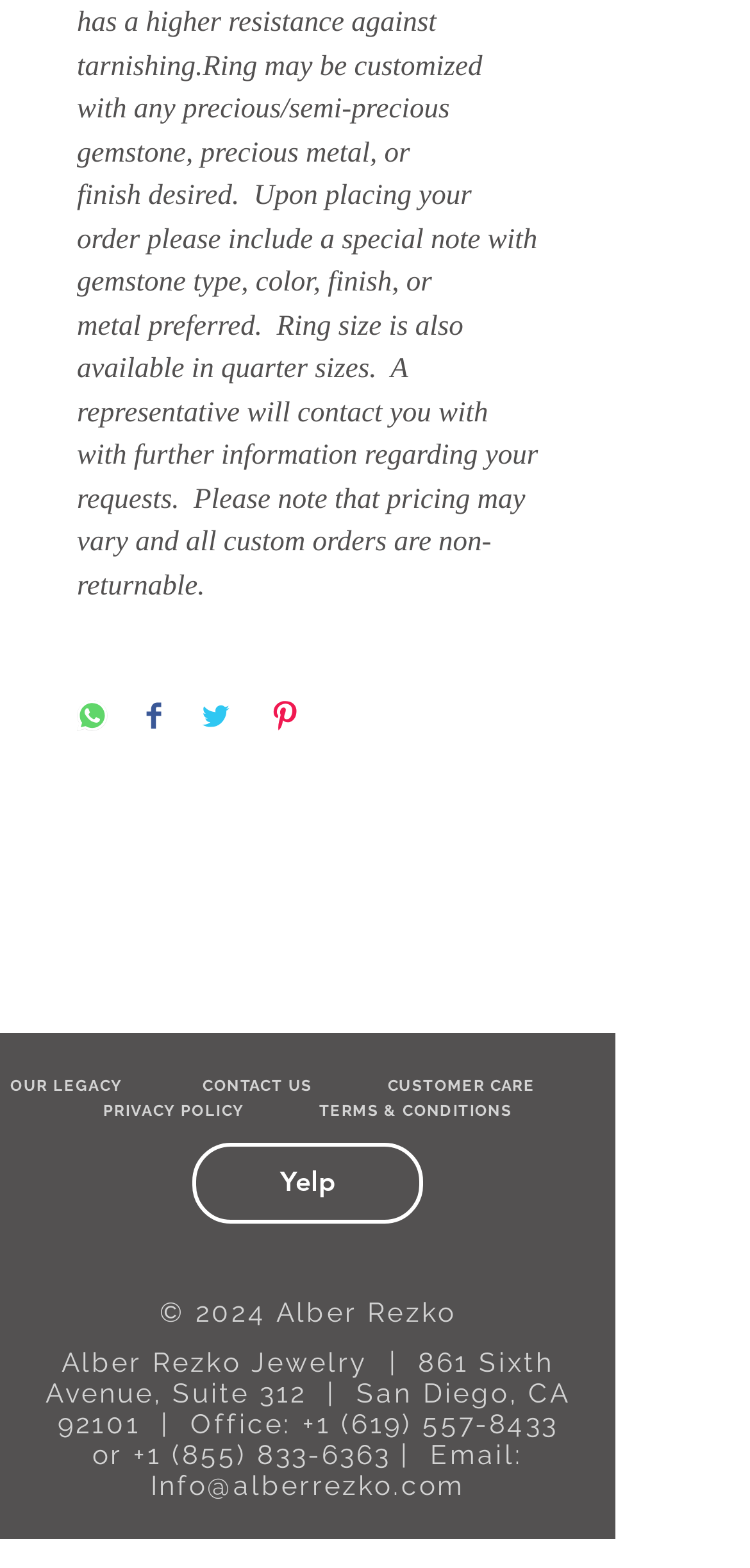How many social media platforms are listed?
Give a thorough and detailed response to the question.

I counted the number of social media links in the 'Social Bar' list, which includes Facebook, Instagram, Pinterest, Twitter, and Linkedin.